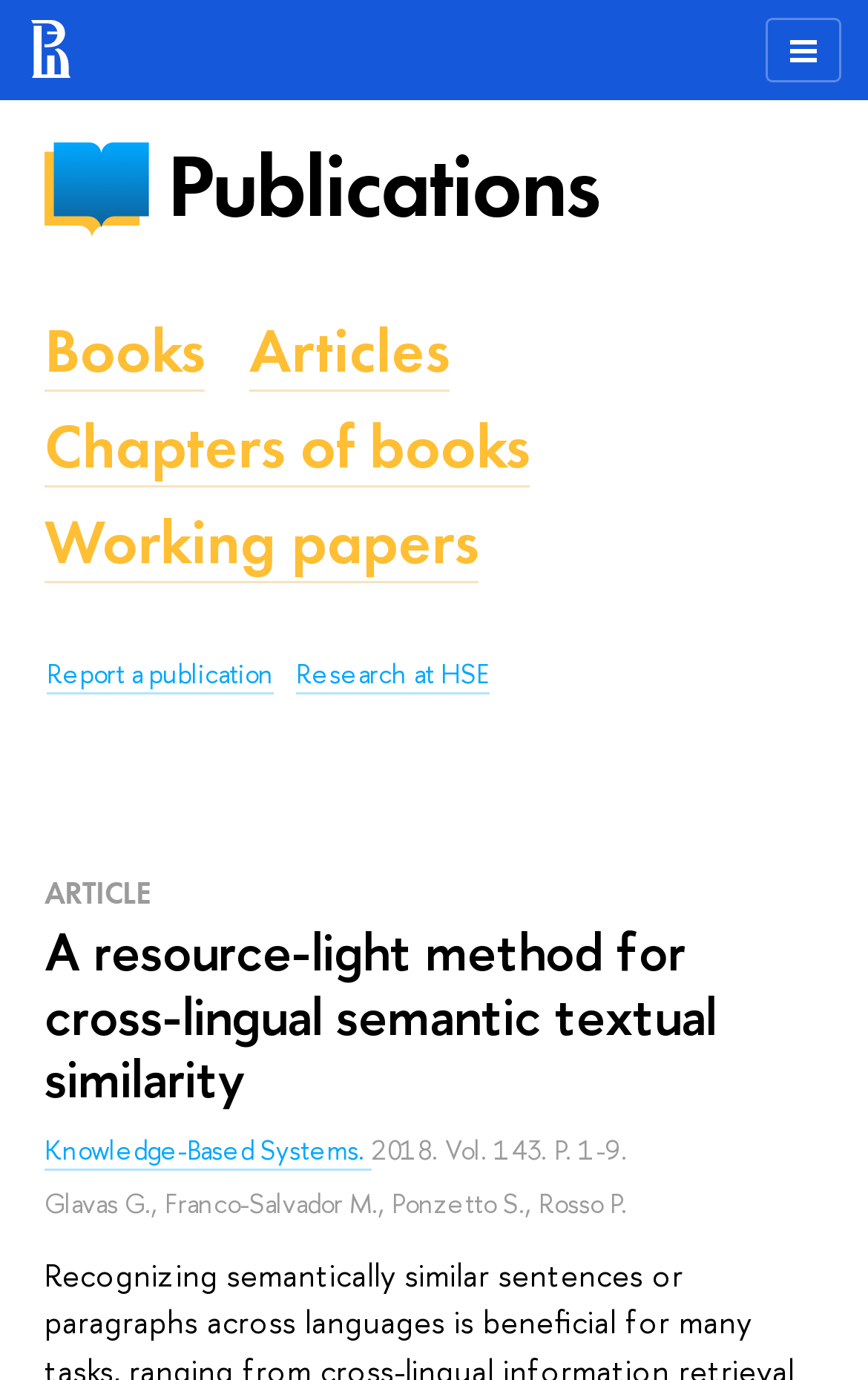Answer with a single word or phrase: 
Who are the authors of the article?

Glavas G., Franco-Salvador M., Ponzetto S., Rosso P.